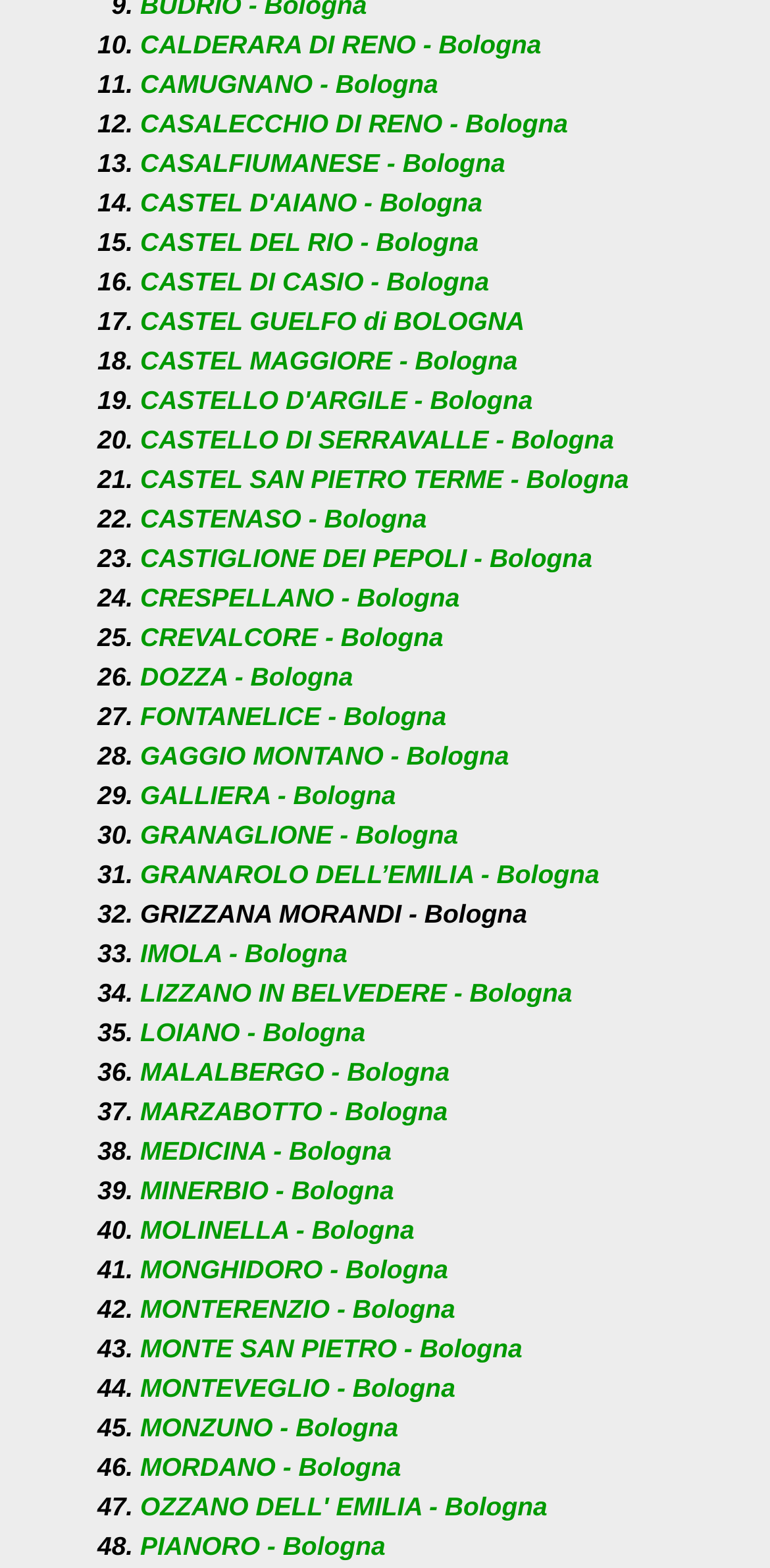Is CREVALCORE a municipality in Bologna?
Give a comprehensive and detailed explanation for the question.

I searched the list of municipalities and found that CREVALCORE is listed as one of the municipalities in Bologna.